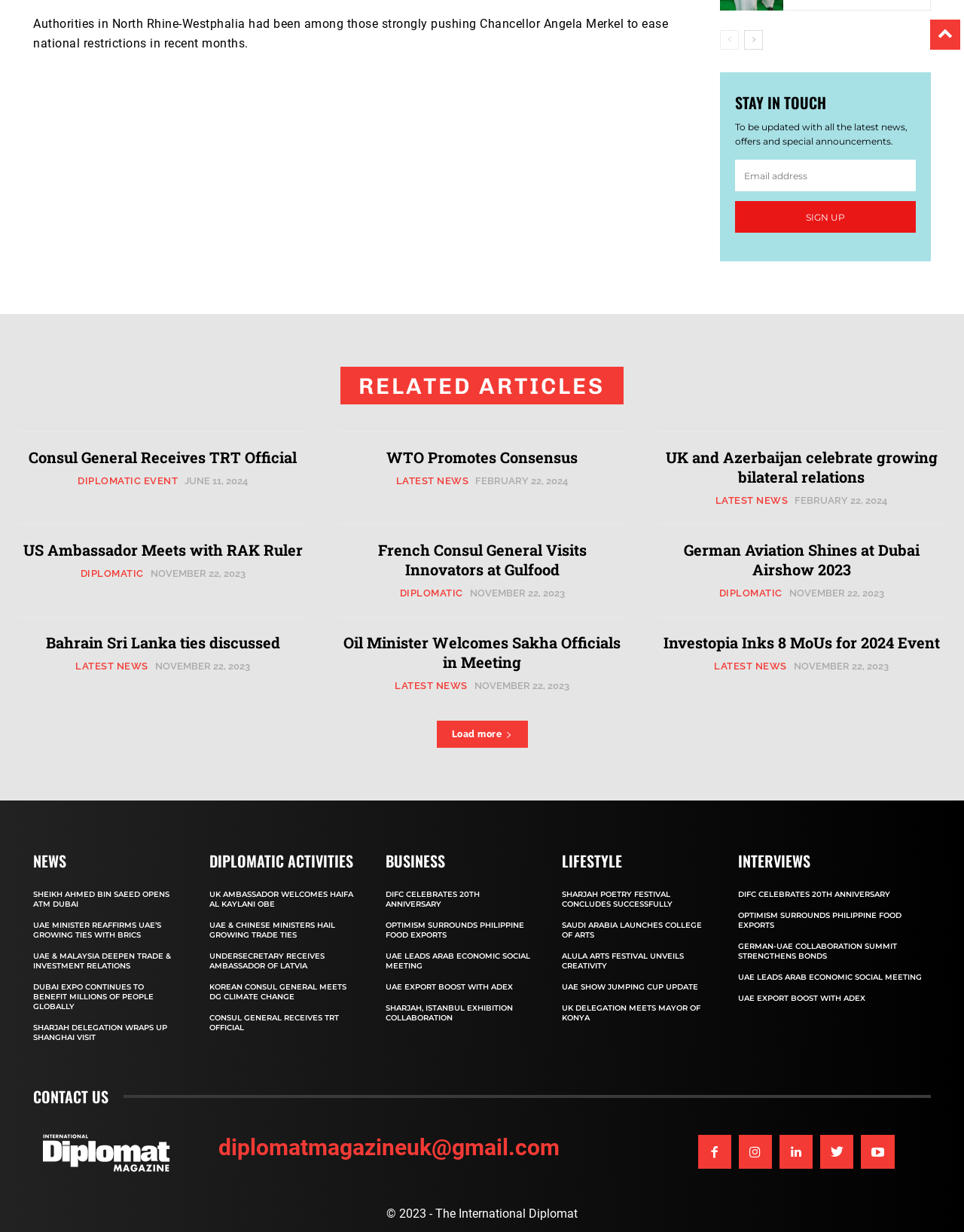Using the provided element description "Load more", determine the bounding box coordinates of the UI element.

[0.453, 0.585, 0.547, 0.607]